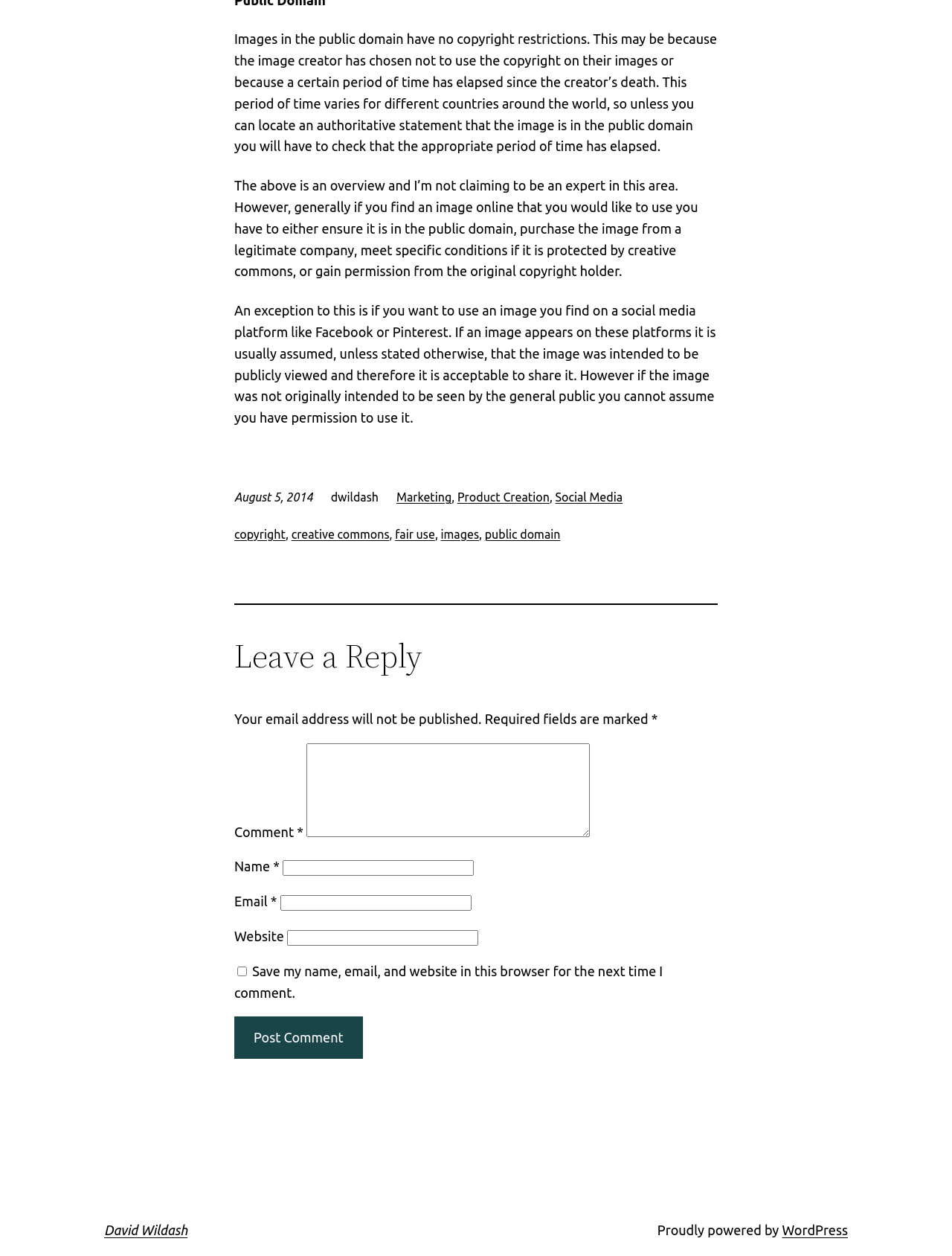What platform is powering the website?
Give a single word or phrase as your answer by examining the image.

WordPress